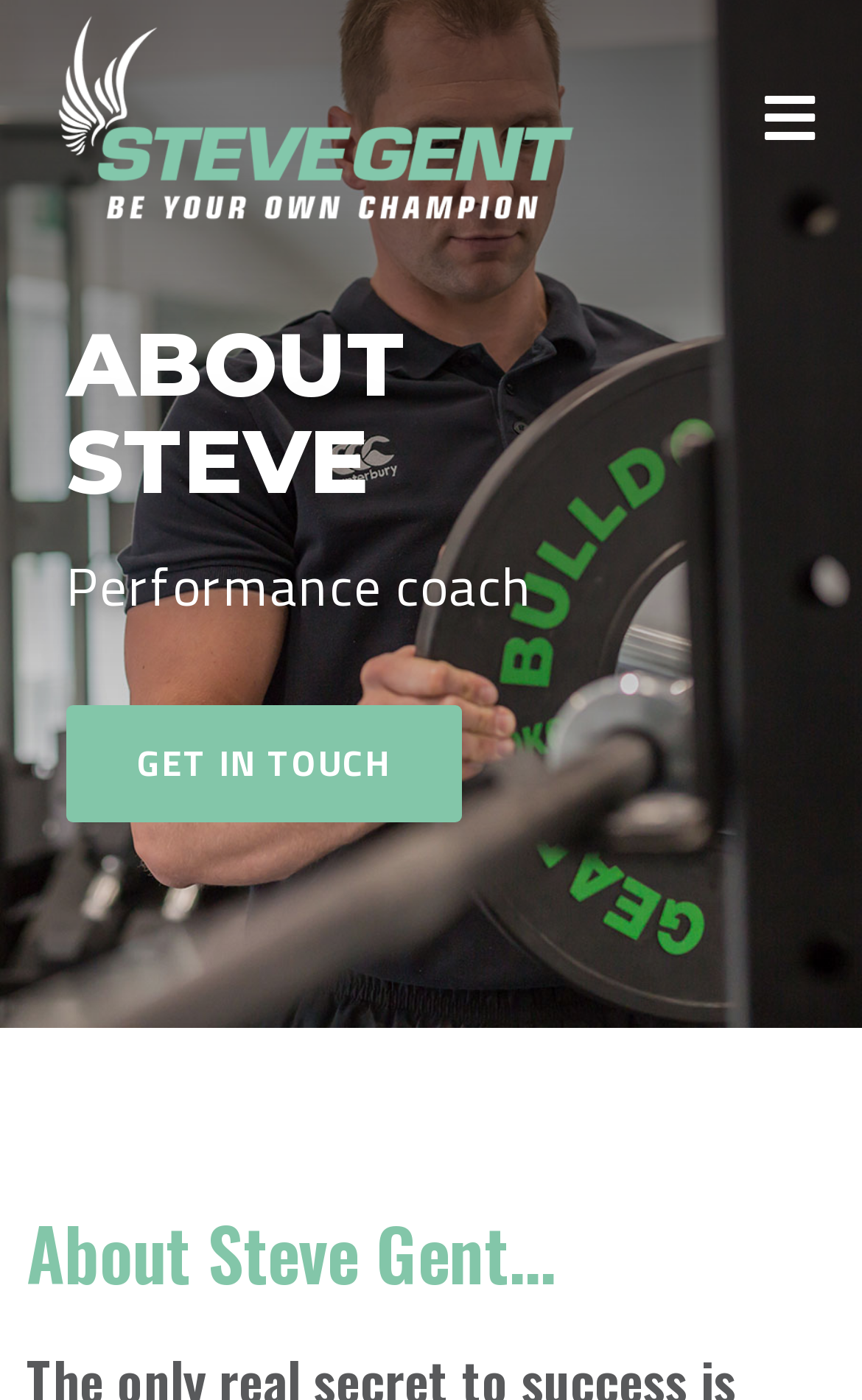What is the purpose of the 'GET IN TOUCH' button?
From the screenshot, supply a one-word or short-phrase answer.

To contact Steve Gent